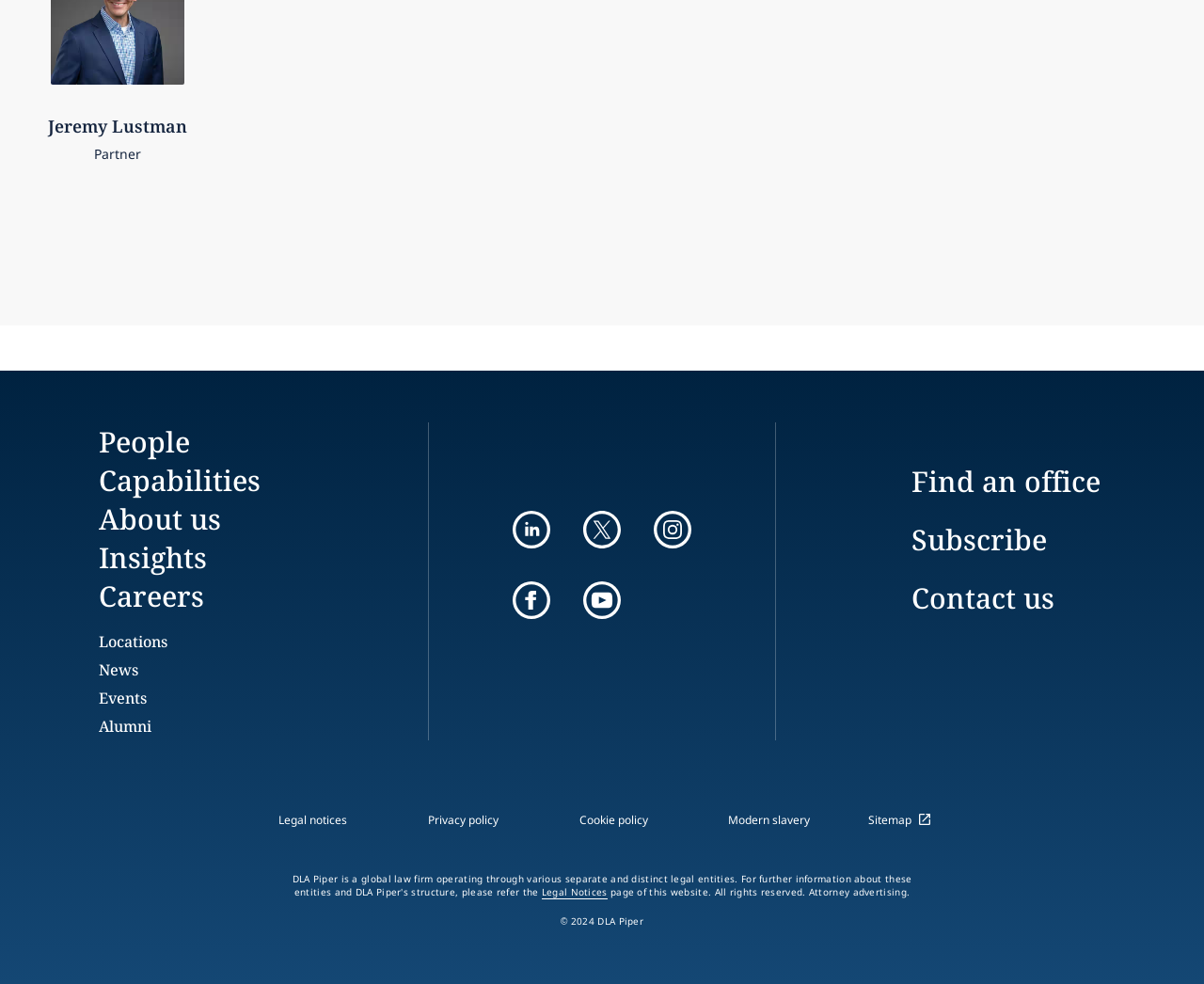Indicate the bounding box coordinates of the clickable region to achieve the following instruction: "View Position Papers."

None